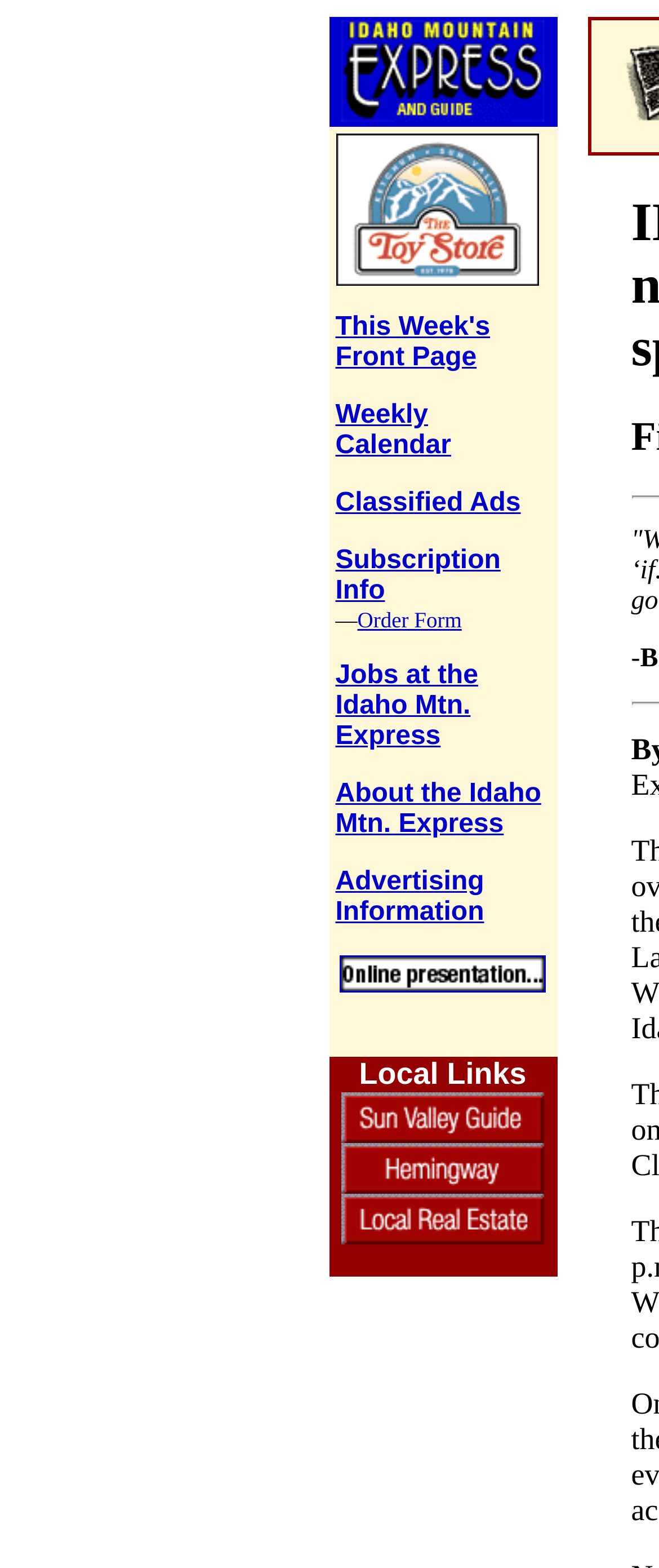How many images are there in the top navigation bar?
Please provide a single word or phrase answer based on the image.

5